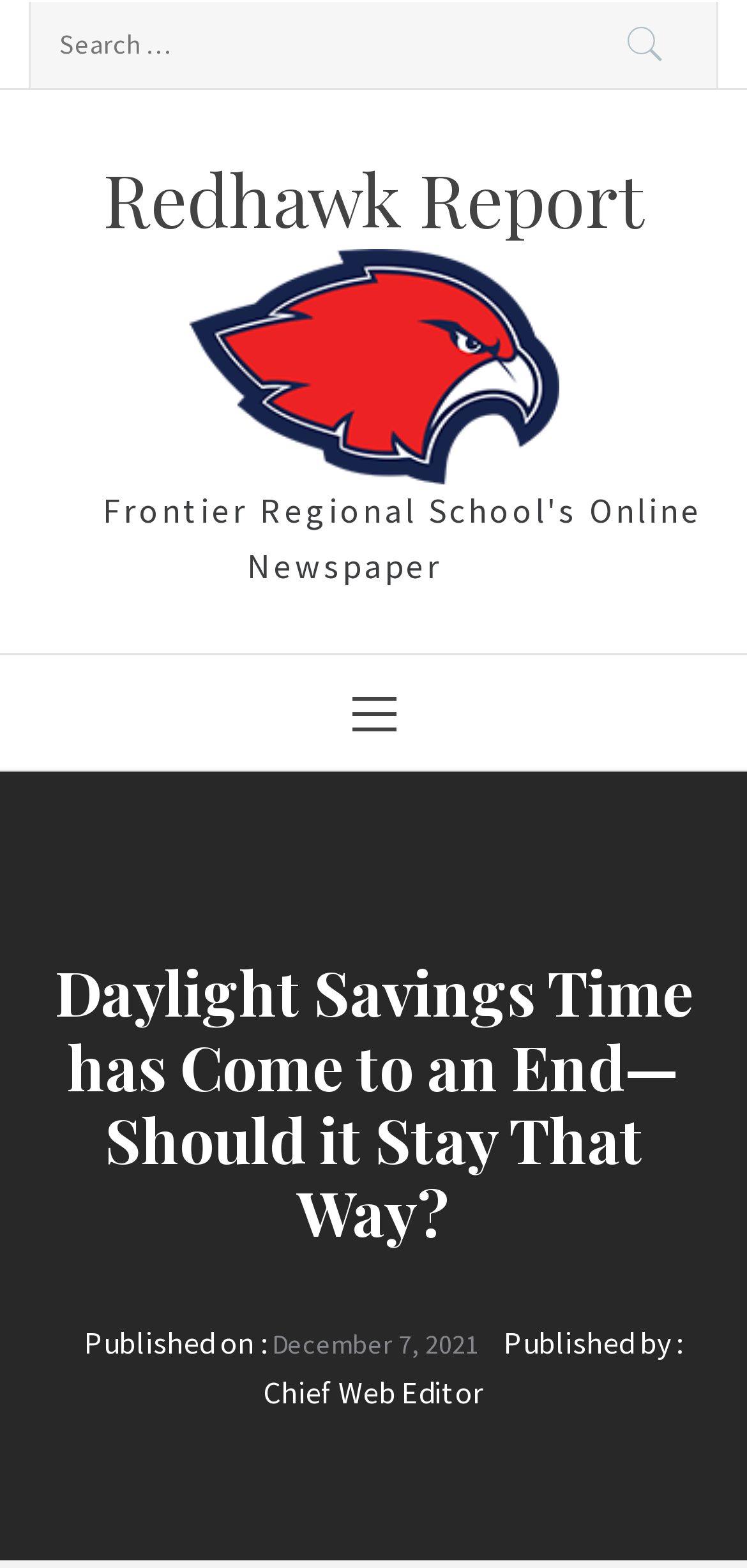What is the purpose of the search box?
From the details in the image, answer the question comprehensively.

I inferred the purpose of the search box by looking at the text 'Search for:' next to it and the 'Search' button, which suggests that it is used to search for content on the website.